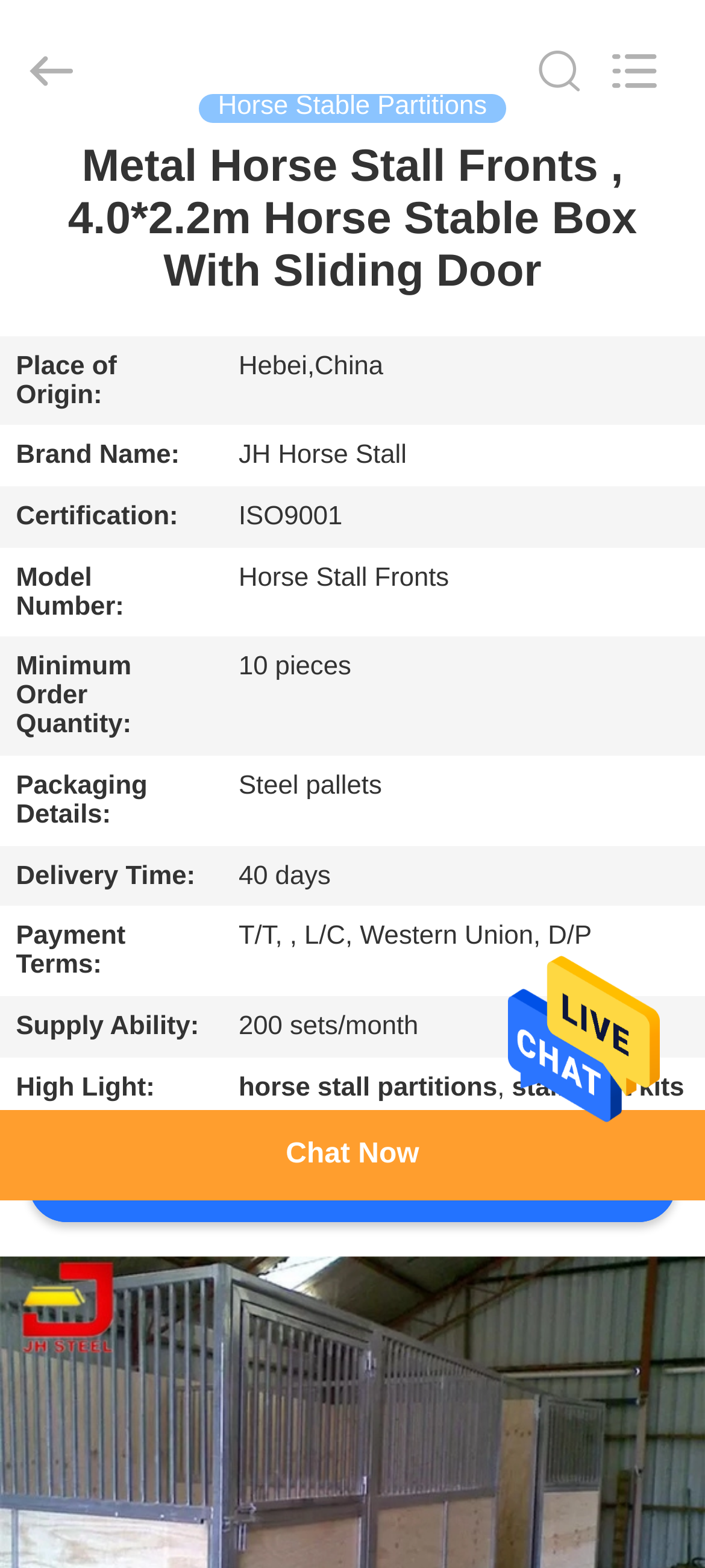Provide the bounding box coordinates of the UI element that matches the description: "Get Best Price".

[0.04, 0.731, 0.96, 0.779]